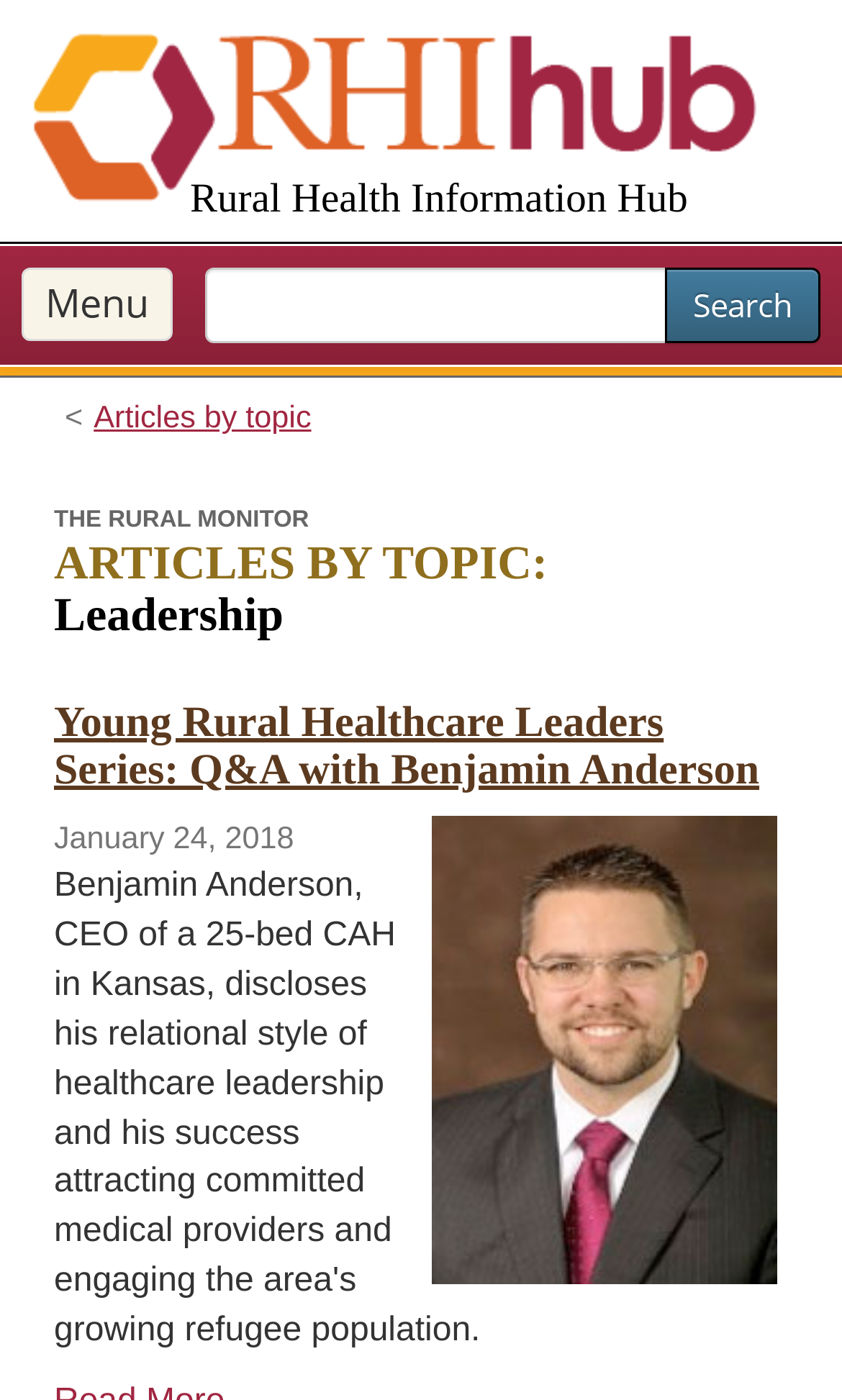What is the purpose of the button with the text 'Search'?
Analyze the image and provide a thorough answer to the question.

I inferred the purpose of the button by looking at its location within the search bar and its text content. The search bar has a textbox to input search text and a button with the text 'Search', which suggests that the button is used to initiate a search for articles.